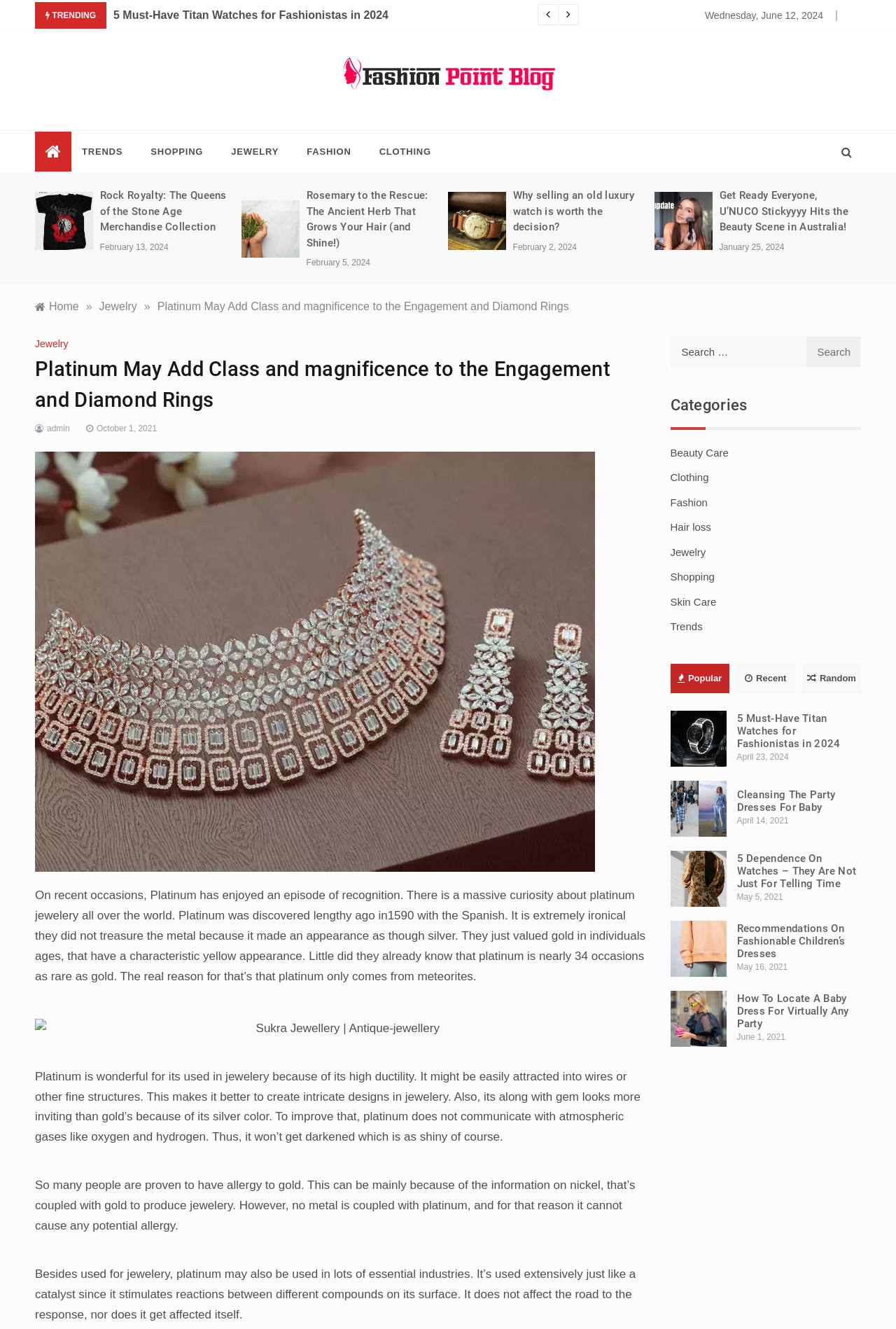Generate an in-depth caption that captures all aspects of the webpage.

This webpage is a blog post titled "Platinum May Add Class and magnificence to the Engagement and Diamond Rings" on the Fashion Point Blog. At the top, there is a navigation bar with links to "TRENDS", "SHOPPING", "JEWELRY", "FASHION", and "CLOTHING". Below the navigation bar, there are three buttons with icons, followed by a heading that displays the current date, "Wednesday, June 12, 2024".

The main content of the webpage is divided into two sections. On the left side, there is a list of article headings with links, including "Rosemary to the Rescue: The Ancient Herb That Grows Your Hair (and Shine!)", "Why selling an old luxury watch is worth the decision?", and "Get Ready Everyone, U’NUCO Stickyyyy Hits the Beauty Scene in Australia!". Each article heading is accompanied by a link to the article and a timestamp.

On the right side, there is a search bar with a button labeled "Search". Below the search bar, there are links to various categories, including "Beauty Care", "Clothing", "Fashion", "Hair loss", "Jewelry", "Shopping", "Skin Care", and "Trends". There are also three buttons labeled "Popular", "Recent", and "Random".

The main article content starts with a heading "Platinum May Add Class and magnificence to the Engagement and Diamond Rings" followed by a series of paragraphs discussing the benefits of platinum jewelry. The article includes several images, including one of a jewelry piece from Sukra Jewellery.

At the bottom of the webpage, there are three figures with links, each accompanied by a heading and a timestamp. The headings are "5 Must-Have Titan Watches for Fashionistas in 2024", "Cleansing The Party Dresses For Baby", and "5 Dependence On Watches – They Are Not Just For Telling Time".